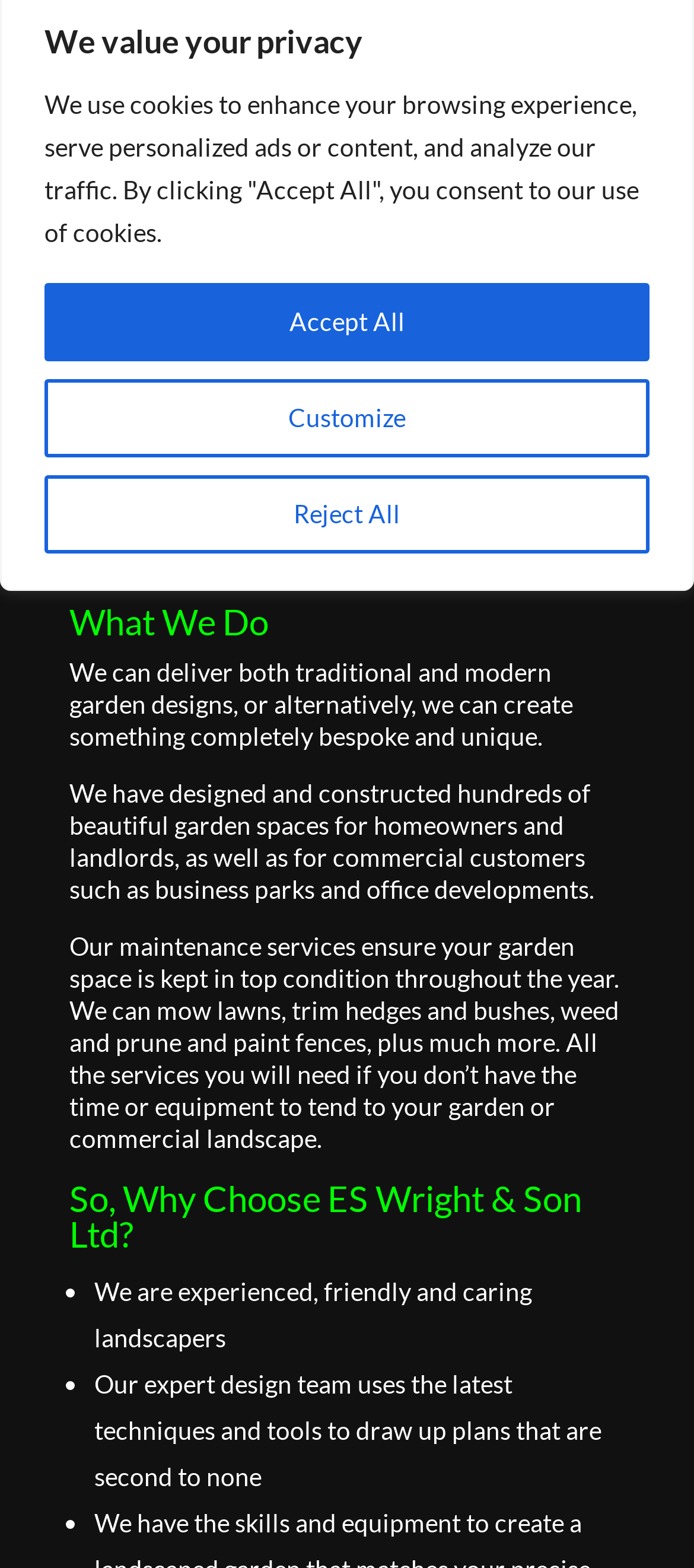Bounding box coordinates are given in the format (top-left x, top-left y, bottom-right x, bottom-right y). All values should be floating point numbers between 0 and 1. Provide the bounding box coordinate for the UI element described as: Accept All

[0.064, 0.18, 0.936, 0.23]